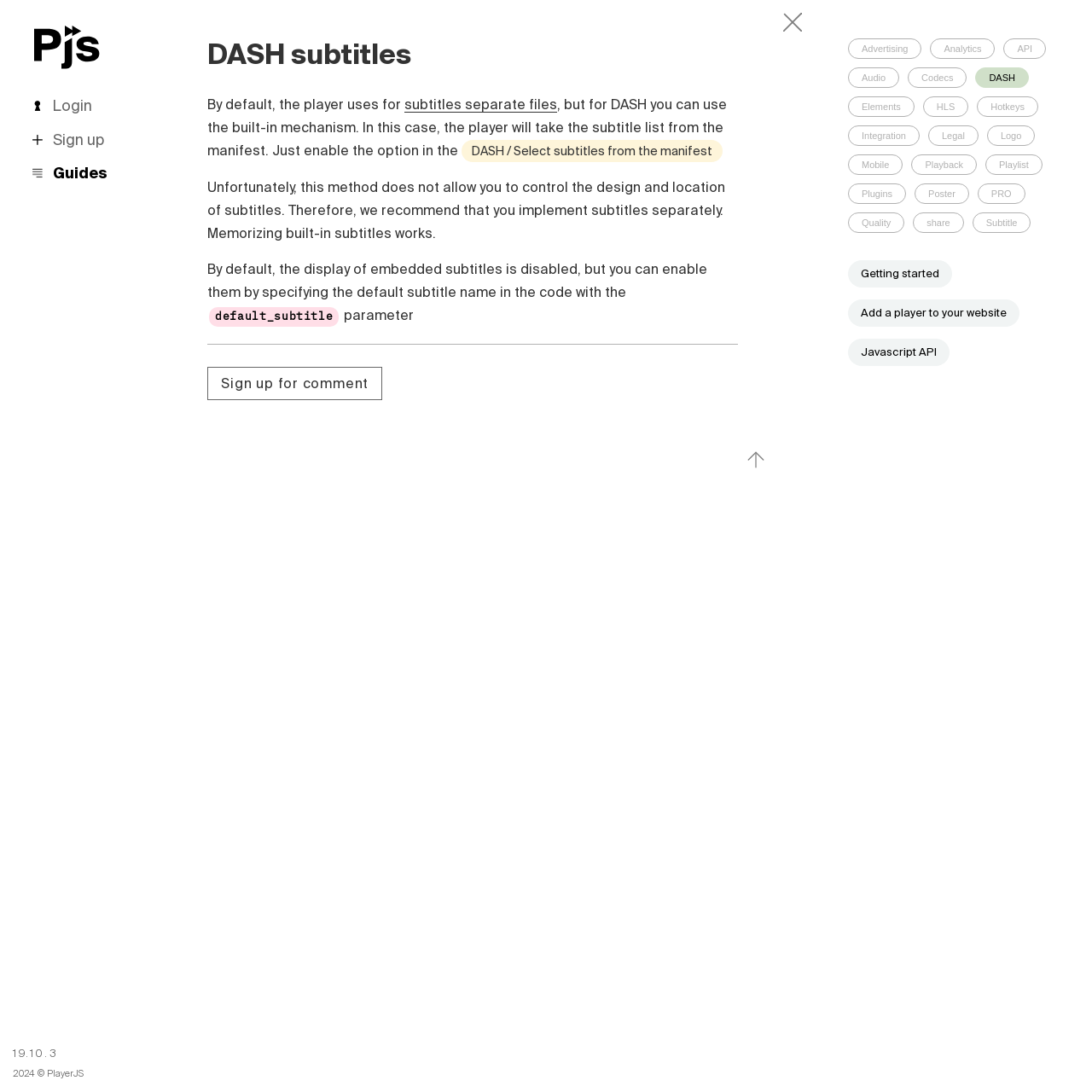Determine the bounding box coordinates of the element that should be clicked to execute the following command: "Click on the 'Login' link".

[0.016, 0.082, 0.174, 0.112]